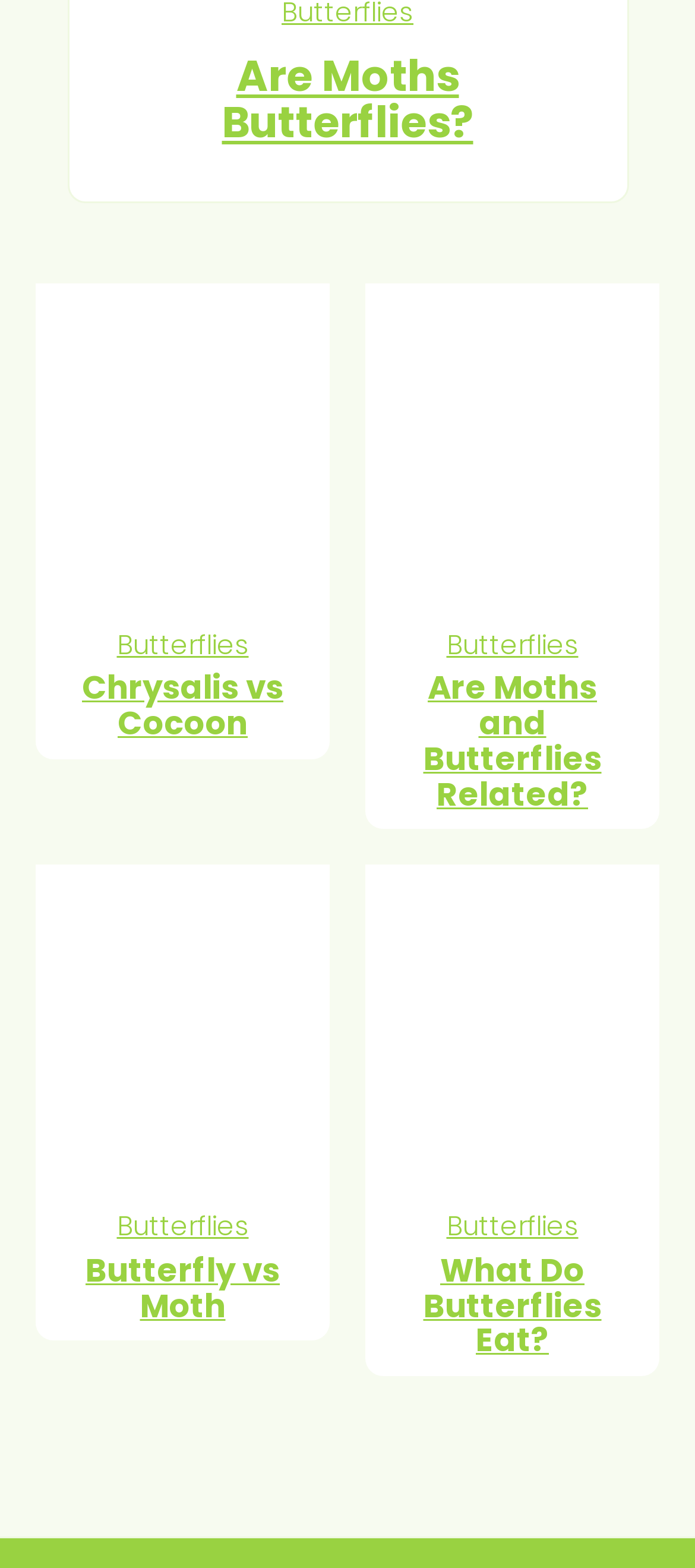Identify the bounding box coordinates for the UI element that matches this description: "Chrysalis vs Cocoon".

[0.118, 0.424, 0.408, 0.475]